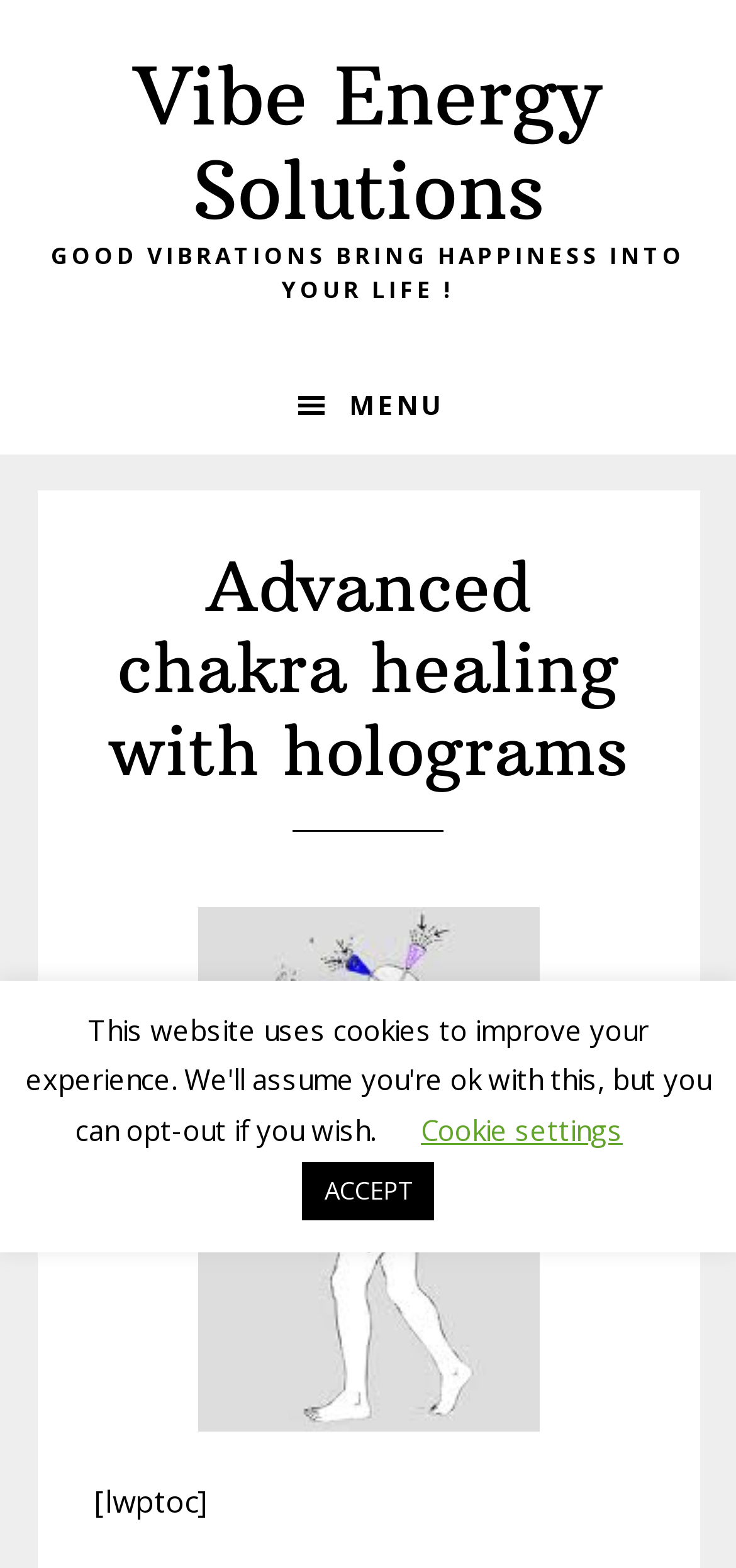Carefully examine the image and provide an in-depth answer to the question: What is the topic of the heading in the menu?

The heading in the menu can be found in the header element with the text 'Advanced chakra healing with holograms', which is a subheading of the main content. This heading is likely a topic or section title that provides more information about advanced chakra healing with holograms.